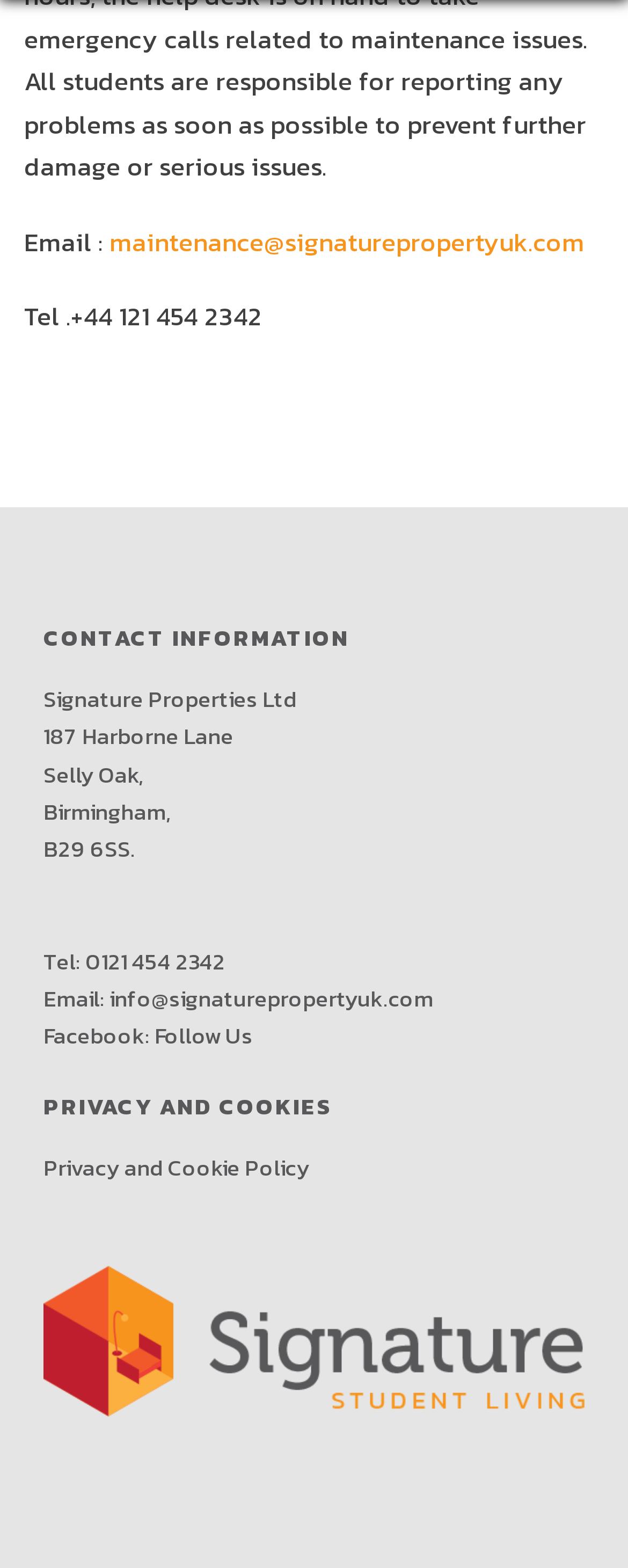By analyzing the image, answer the following question with a detailed response: What is the company's address?

The company's address can be found in the contact information section, which is located in the middle of the webpage. The address is provided as a series of static texts, and it is '187 Harborne Lane, Selly Oak, Birmingham, B29 6SS'.